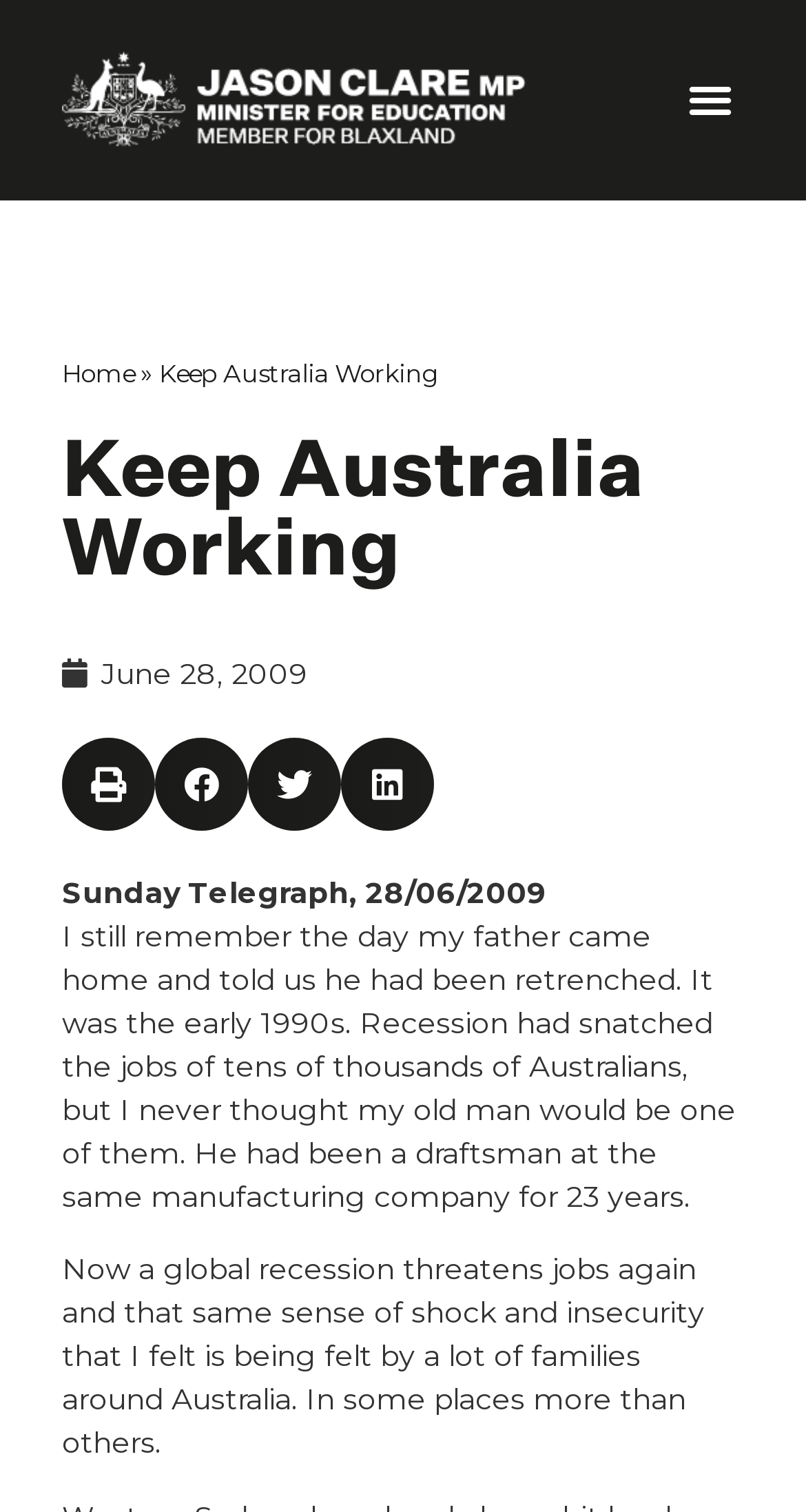Answer the question below with a single word or a brief phrase: 
What is the occupation of the author's father?

Draftsman